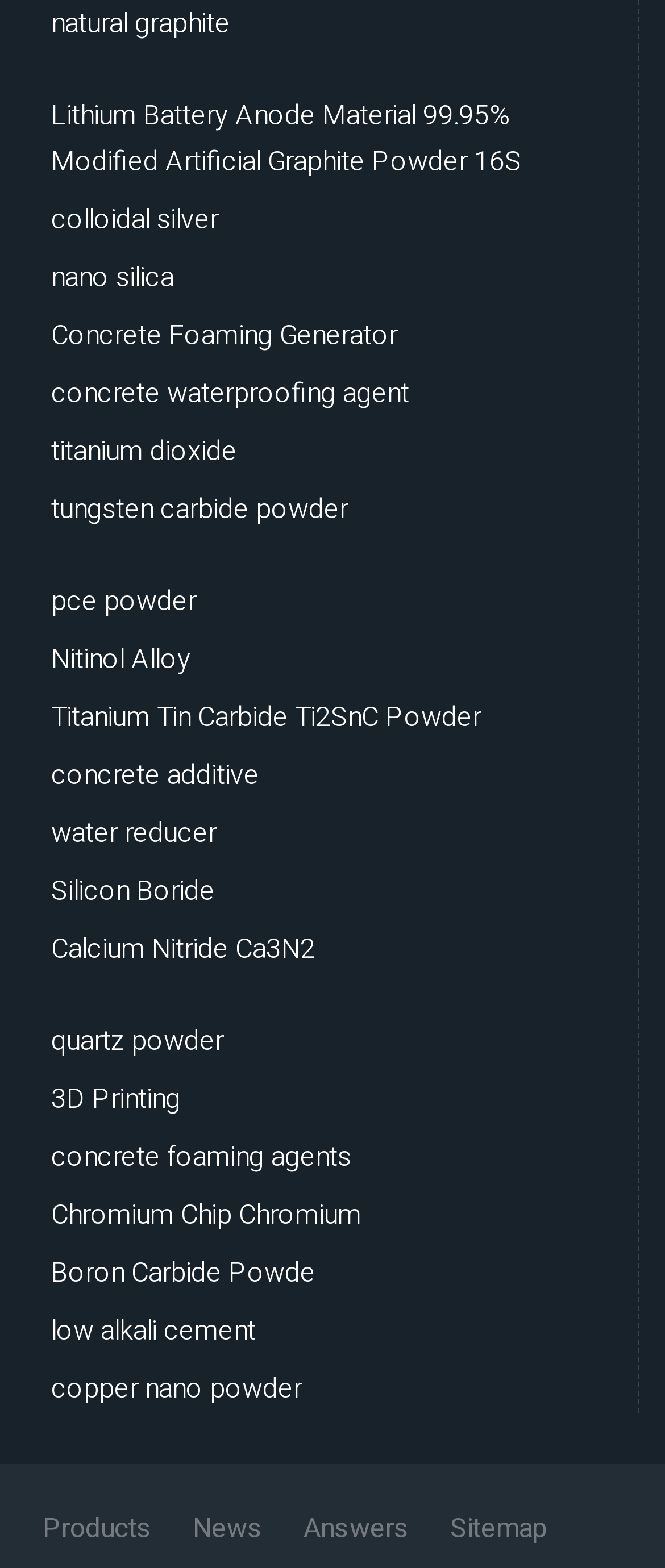Determine the bounding box coordinates of the element that should be clicked to execute the following command: "view Lithium Battery Anode Material 99.95% Modified Artificial Graphite Powder 16S".

[0.077, 0.06, 0.921, 0.118]